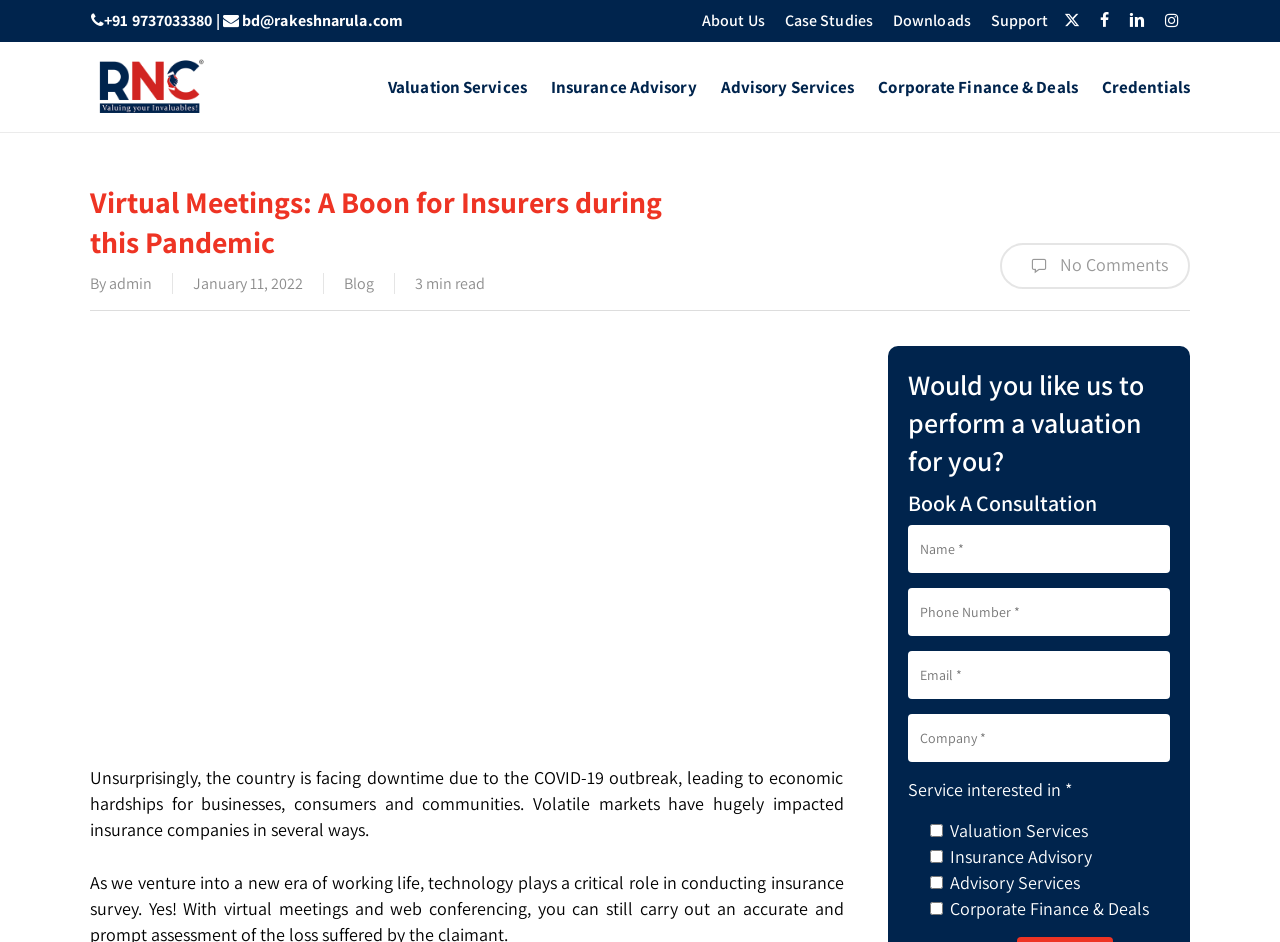Locate the bounding box coordinates of the clickable area to execute the instruction: "Click on Twitter link". Provide the coordinates as four float numbers between 0 and 1, represented as [left, top, right, bottom].

[0.831, 0.007, 0.843, 0.037]